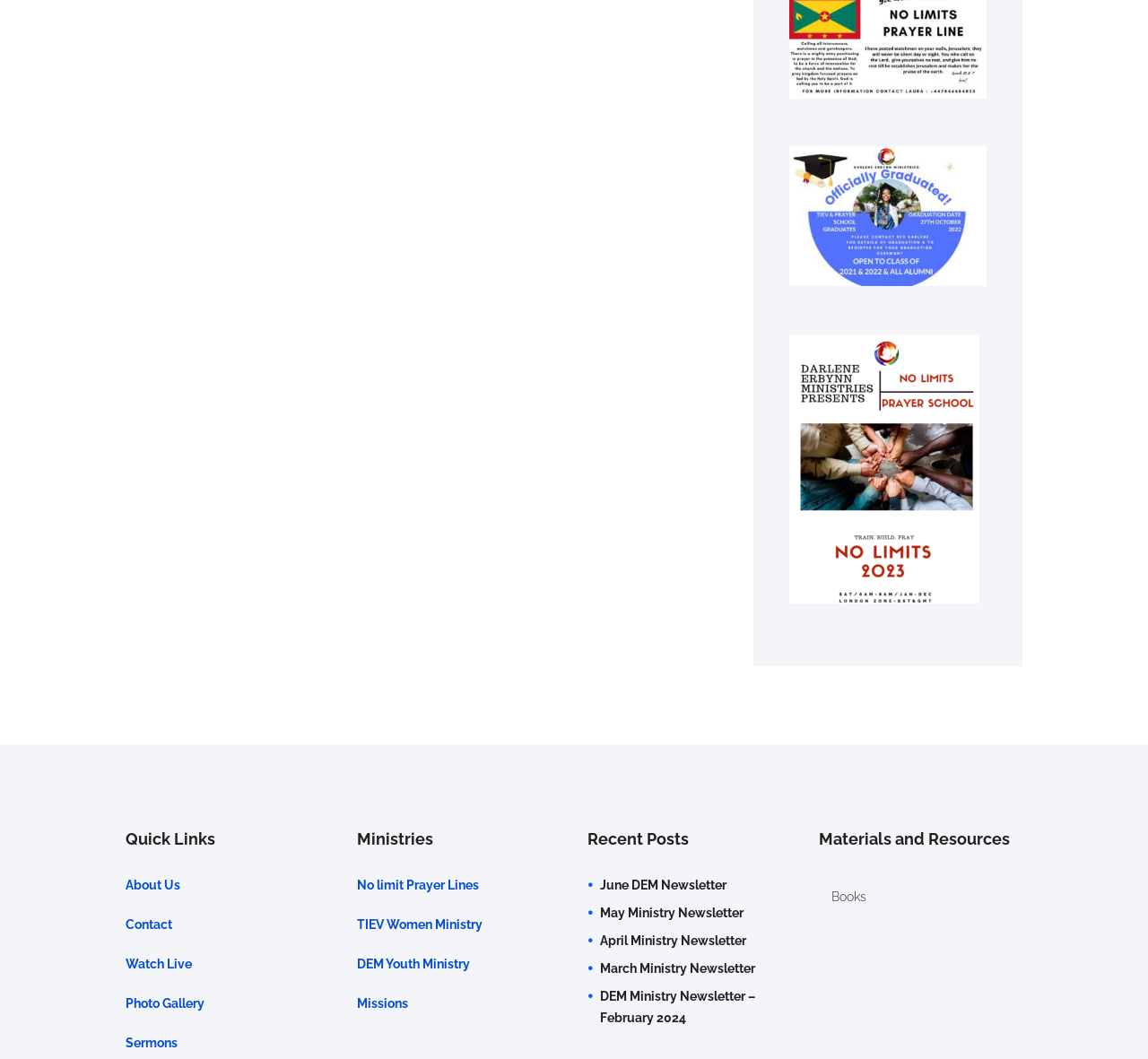Specify the bounding box coordinates for the region that must be clicked to perform the given instruction: "View Photo Gallery".

[0.109, 0.94, 0.178, 0.954]